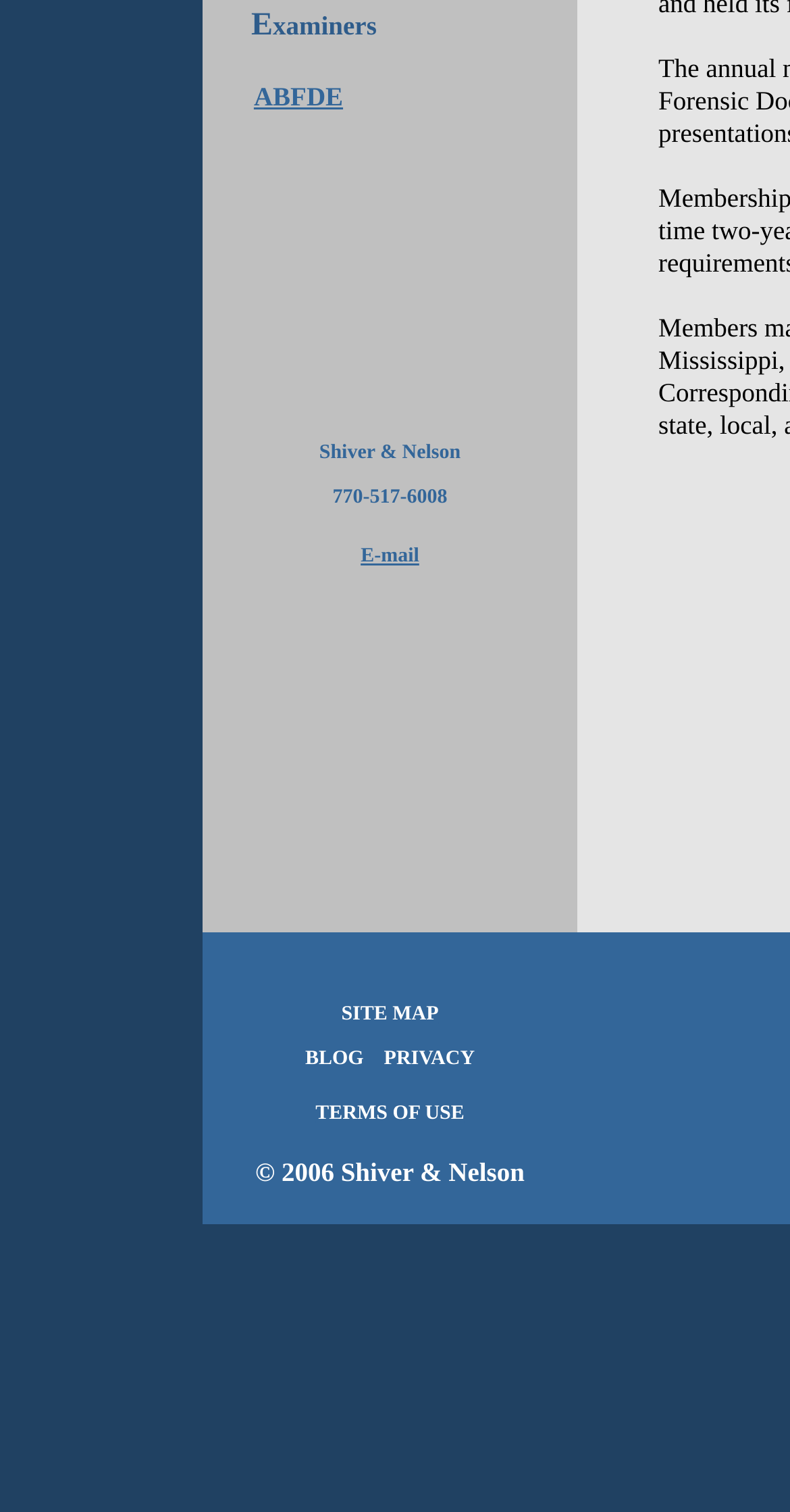Find the bounding box coordinates for the HTML element described as: "party bus rentals kitchener". The coordinates should consist of four float values between 0 and 1, i.e., [left, top, right, bottom].

None